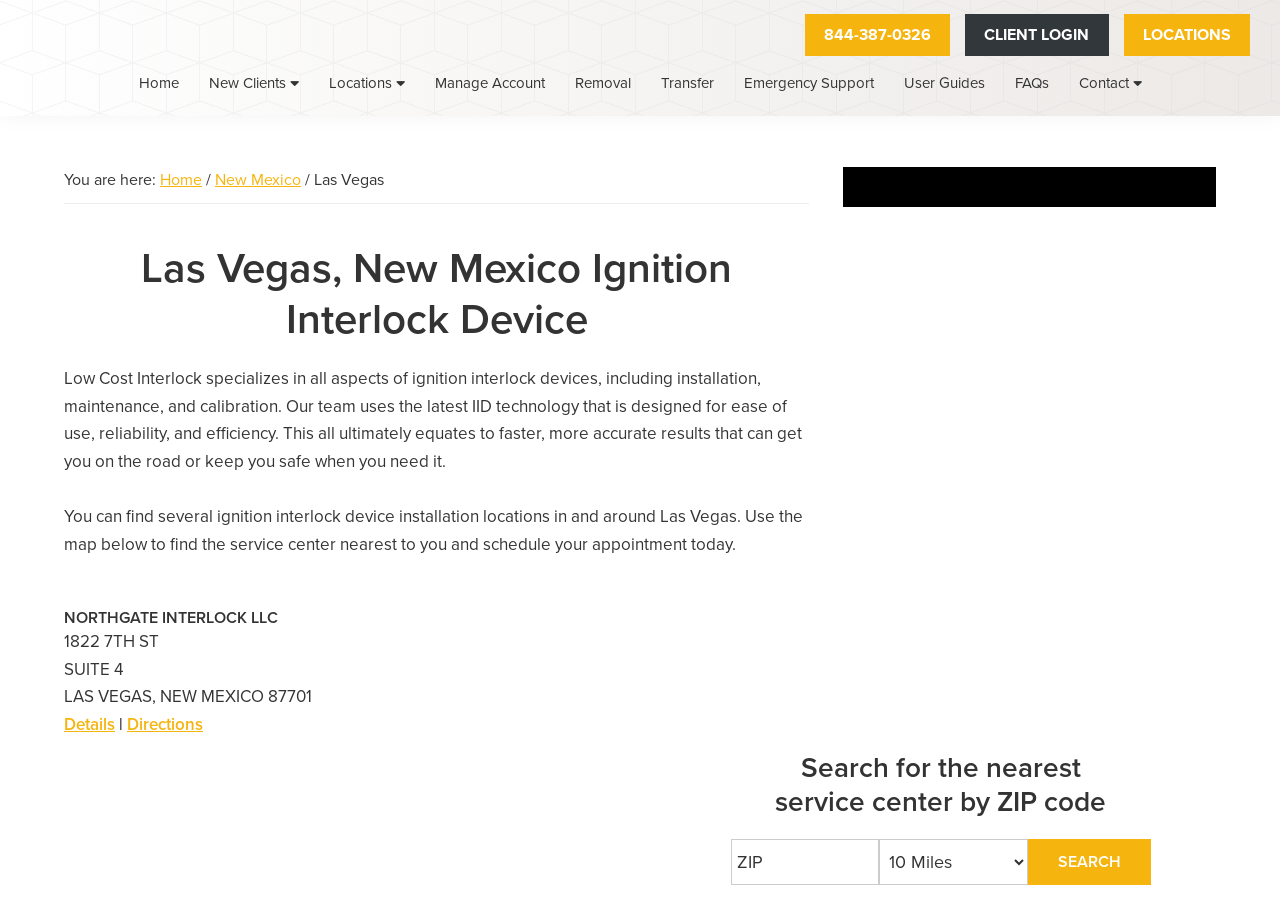How many ignition interlock device installation locations are mentioned on the webpage?
Please provide a comprehensive answer based on the details in the screenshot.

The webpage mentions one ignition interlock device installation location, which is NORTHGATE INTERLOCK LLC, with its address and other details provided.